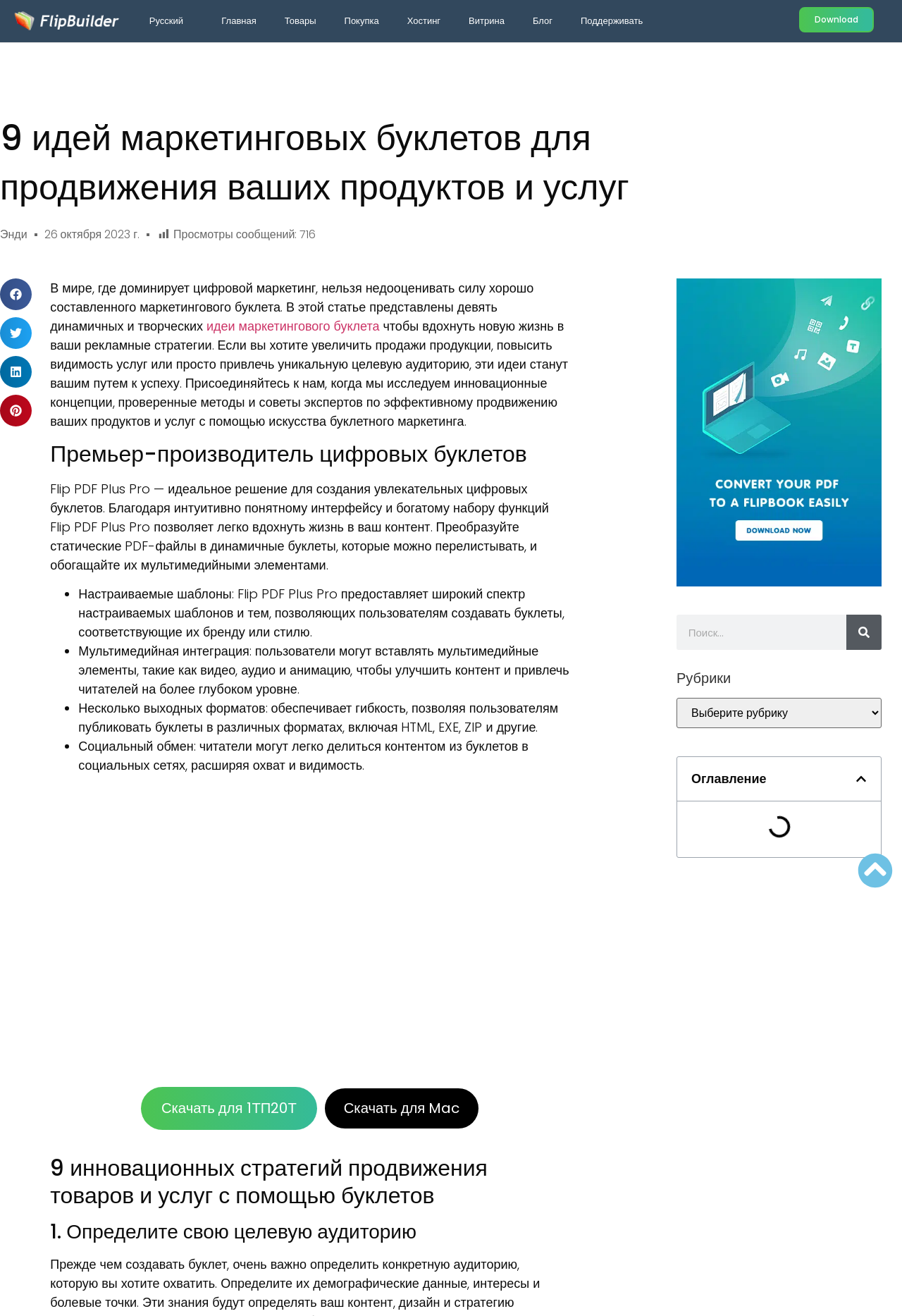Summarize the contents and layout of the webpage in detail.

This webpage is a blog post titled "9 инновационных идей маркетинговых буклетов для продвижения ваших продуктов и услуг" (9 Innovative Ideas for Marketing Booklets to Promote Your Products and Services). The page has a navigation menu at the top with links to "Главная" (Home), "Товары" (Products), "Покупка" (Purchase), "Хостинг" (Hosting), "Витрина" (Showcase), "Блог" (Blog), and "Поддерживать" (Support).

Below the navigation menu, there is a heading with the title of the blog post, followed by the author's name "Энди" (Andy) and the publication date "26 октября 2023 г." (October 26, 2023). The post has 716 views, as indicated by the "Просмотры сообщений" (Views) counter.

The main content of the post is divided into sections, each with a heading and a brief description. The first section introduces the importance of marketing booklets in the digital age. The second section highlights the benefits of using Flip PDF Plus Pro, a software for creating interactive digital booklets.

The post also features a list of nine innovative strategies for promoting products and services using booklets, each with a brief description and a heading. The strategies include defining the target audience, creating engaging content, and using social media to share the booklet.

Throughout the post, there are buttons to share the content on Facebook, Twitter, LinkedIn, and Pinterest. There is also a search bar at the top right corner of the page, allowing users to search for specific keywords.

At the bottom of the page, there are links to download the Flip PDF Plus Pro software for Windows and Mac, as well as a call-to-action button to download the software. The page also features a sidebar with links to related categories and a "Оглавление" (Table of Contents) section.